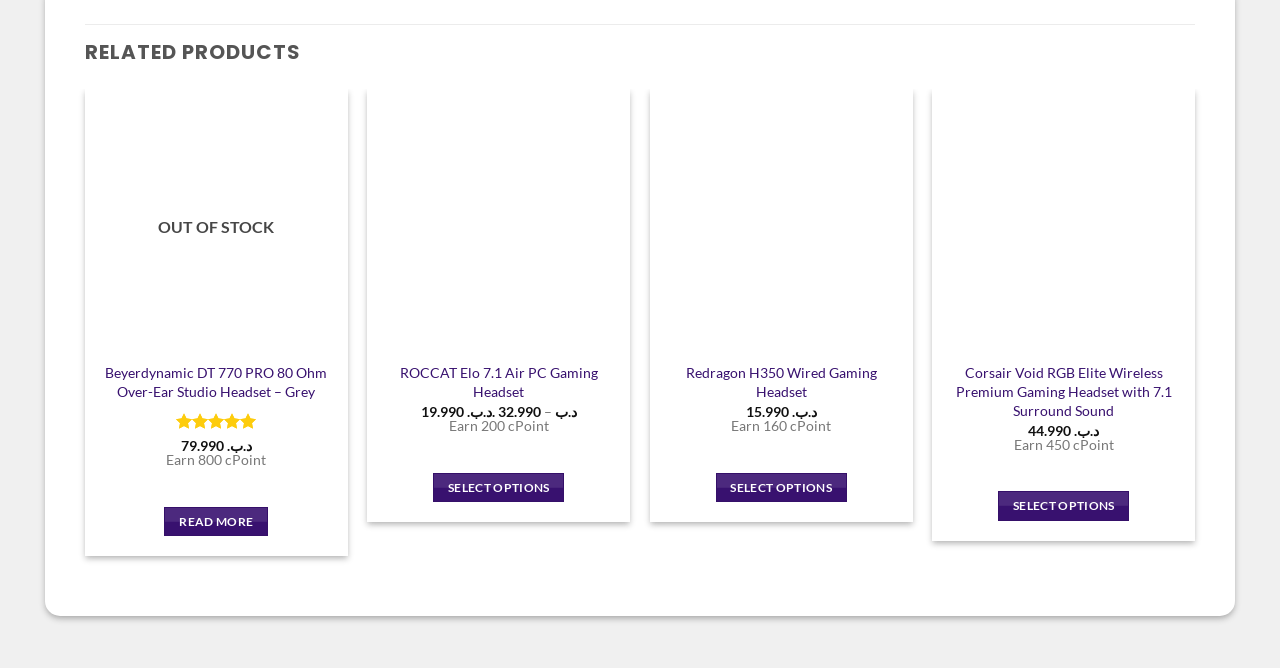Determine the bounding box for the UI element that matches this description: "Select options".

[0.559, 0.707, 0.662, 0.752]